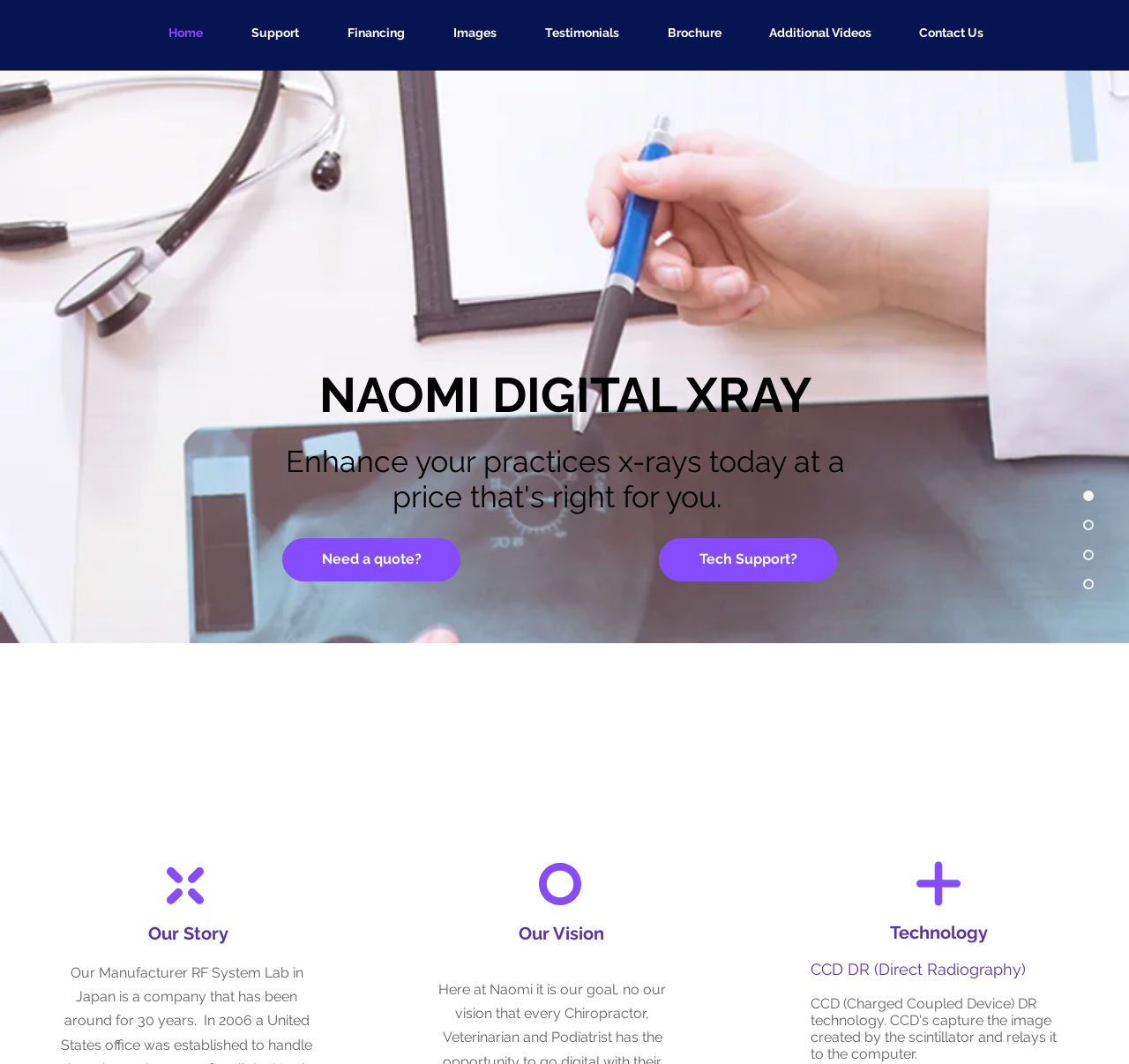Please determine the bounding box coordinates of the element to click on in order to accomplish the following task: "Contact Us". Ensure the coordinates are four float numbers ranging from 0 to 1, i.e., [left, top, right, bottom].

[0.783, 0.017, 0.883, 0.045]